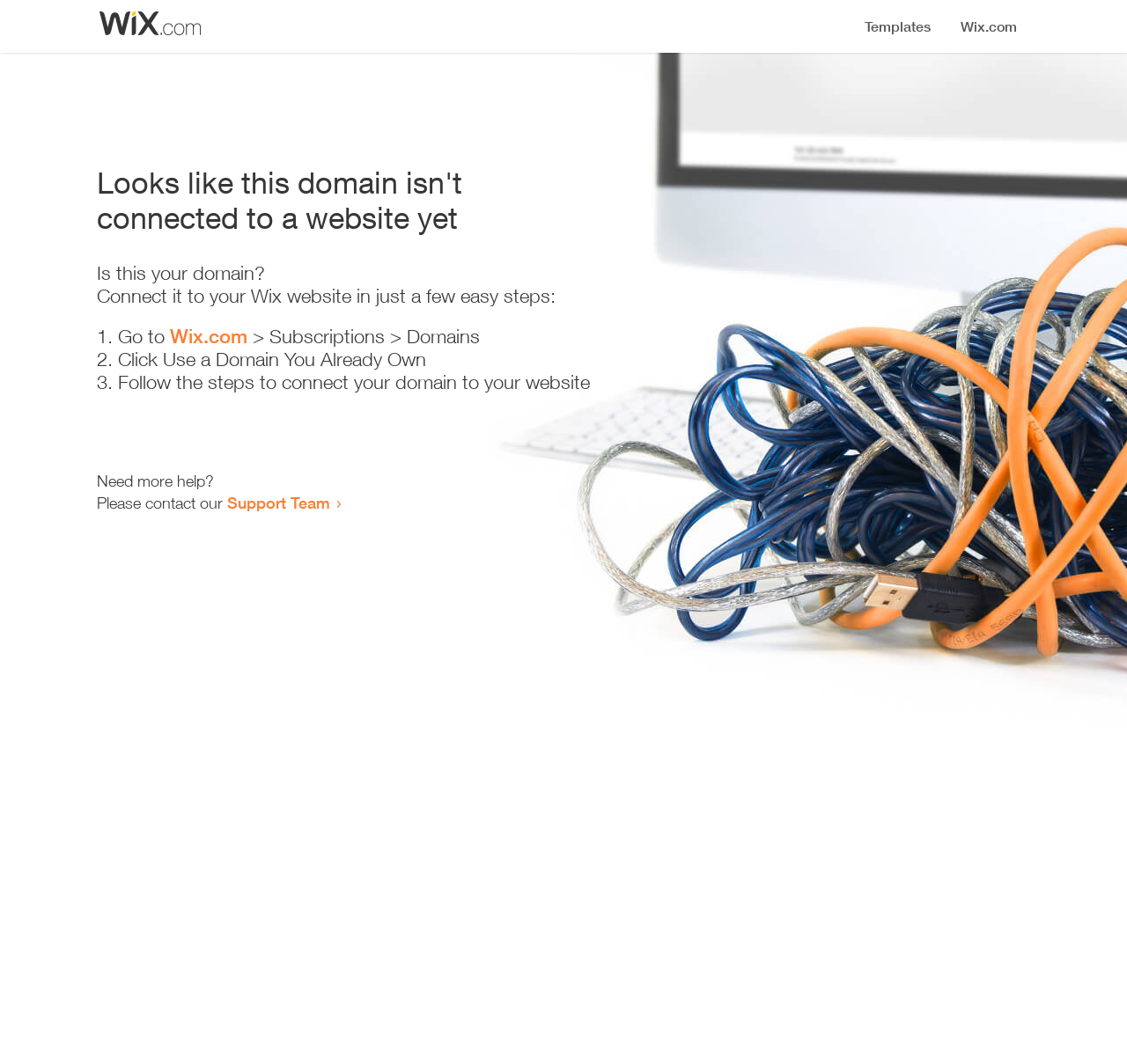What is the headline of the webpage?

Looks like this domain isn't
connected to a website yet